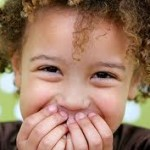What is the child covering with their hands?
Please provide a detailed and comprehensive answer to the question.

The caption states that the child is covering their mouth with both hands, suggesting a moment of surprise or laughter.